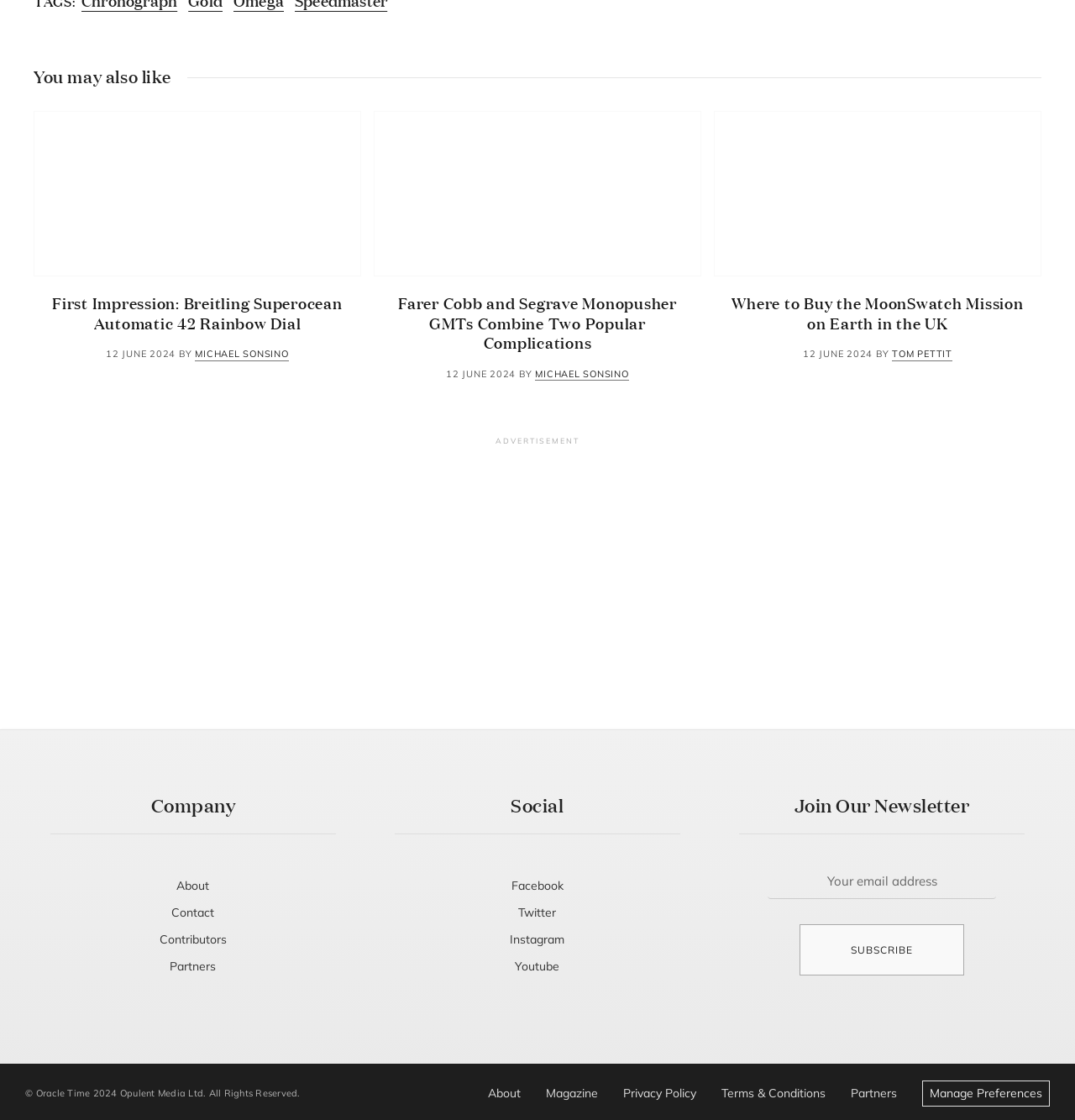Based on the element description "Leave a Reply", predict the bounding box coordinates of the UI element.

None